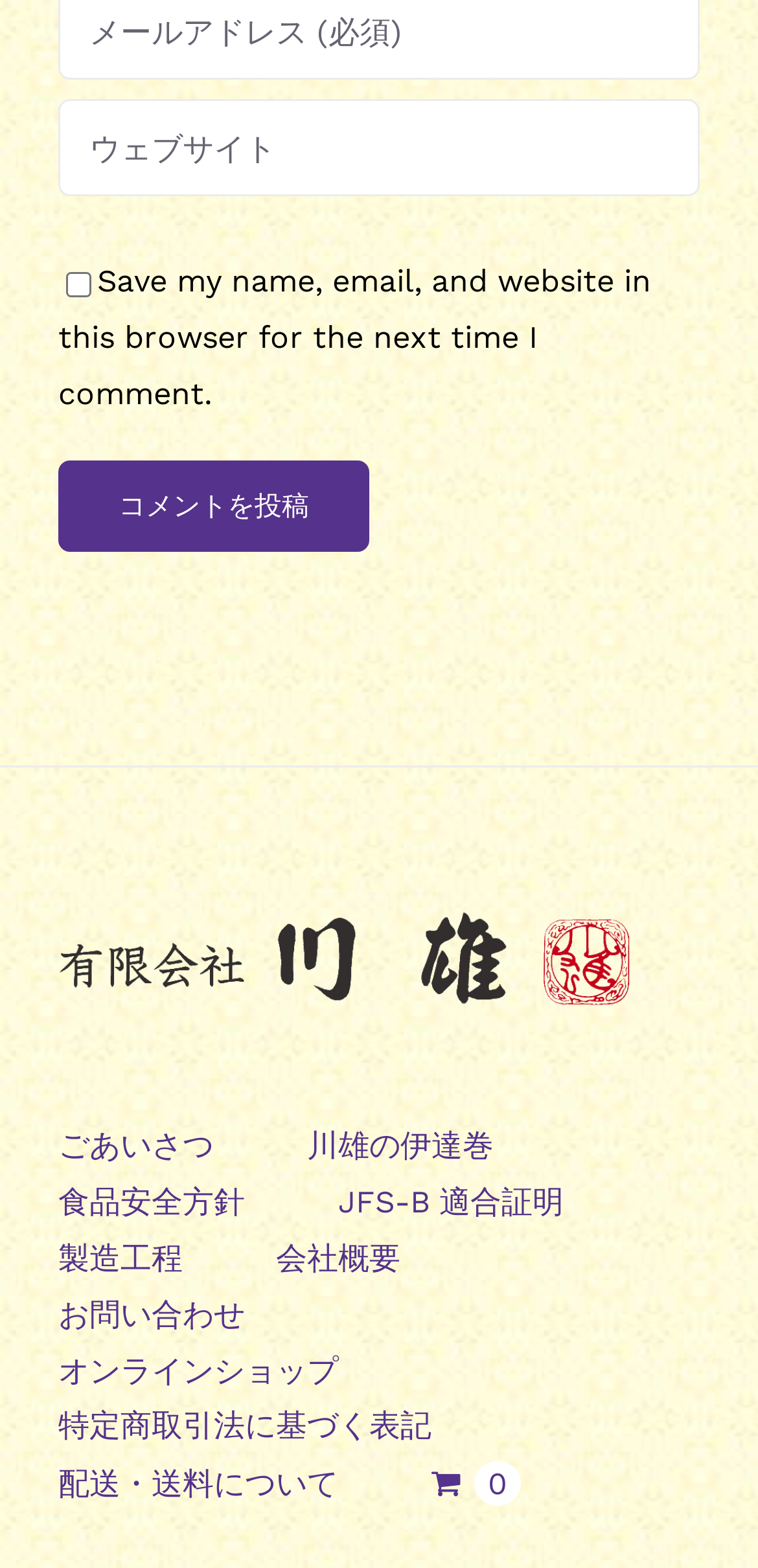Determine the bounding box for the described UI element: "aria-label="URL" name="url" placeholder="ウェブサイト"".

[0.077, 0.063, 0.923, 0.125]